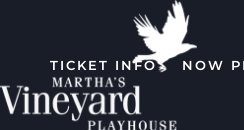Give an in-depth description of the image.

The image features the logo of the Martha's Vineyard Playhouse, prominently displayed against a dark background. The logo integrates a stylized bird motif, symbolizing creativity and the arts, alongside the text "MARTHA'S VINEYARD PLAYHOUSE." Above the logo are navigation links labeled "TICKET INFO" and "NOW PLAYING," guiding viewers to essential information regarding performances and ticket purchasing. This visual representation captures the essence of the theater, embodying both its artistic spirit and commitment to the local cultural scene.